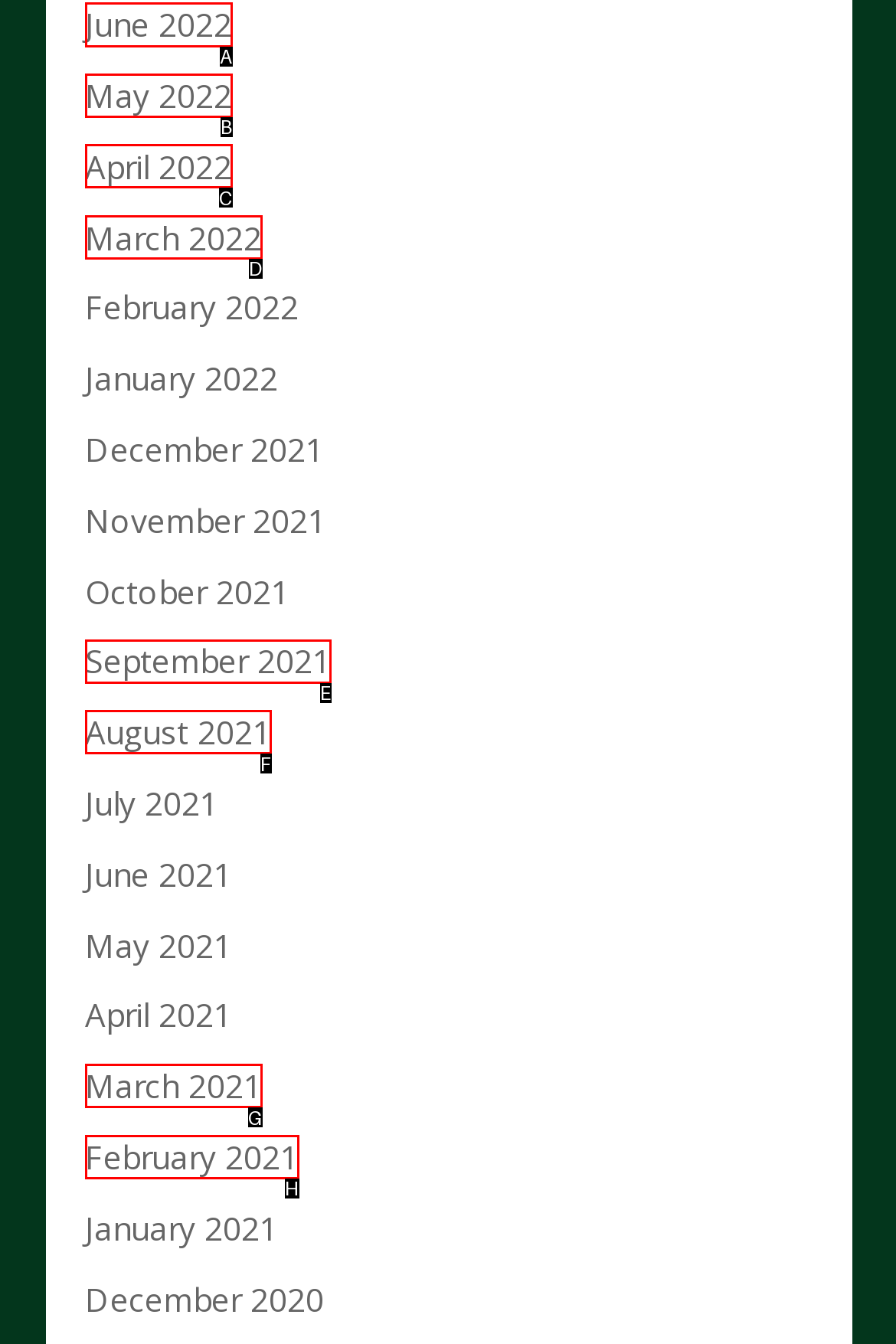Specify which UI element should be clicked to accomplish the task: view June 2022. Answer with the letter of the correct choice.

A